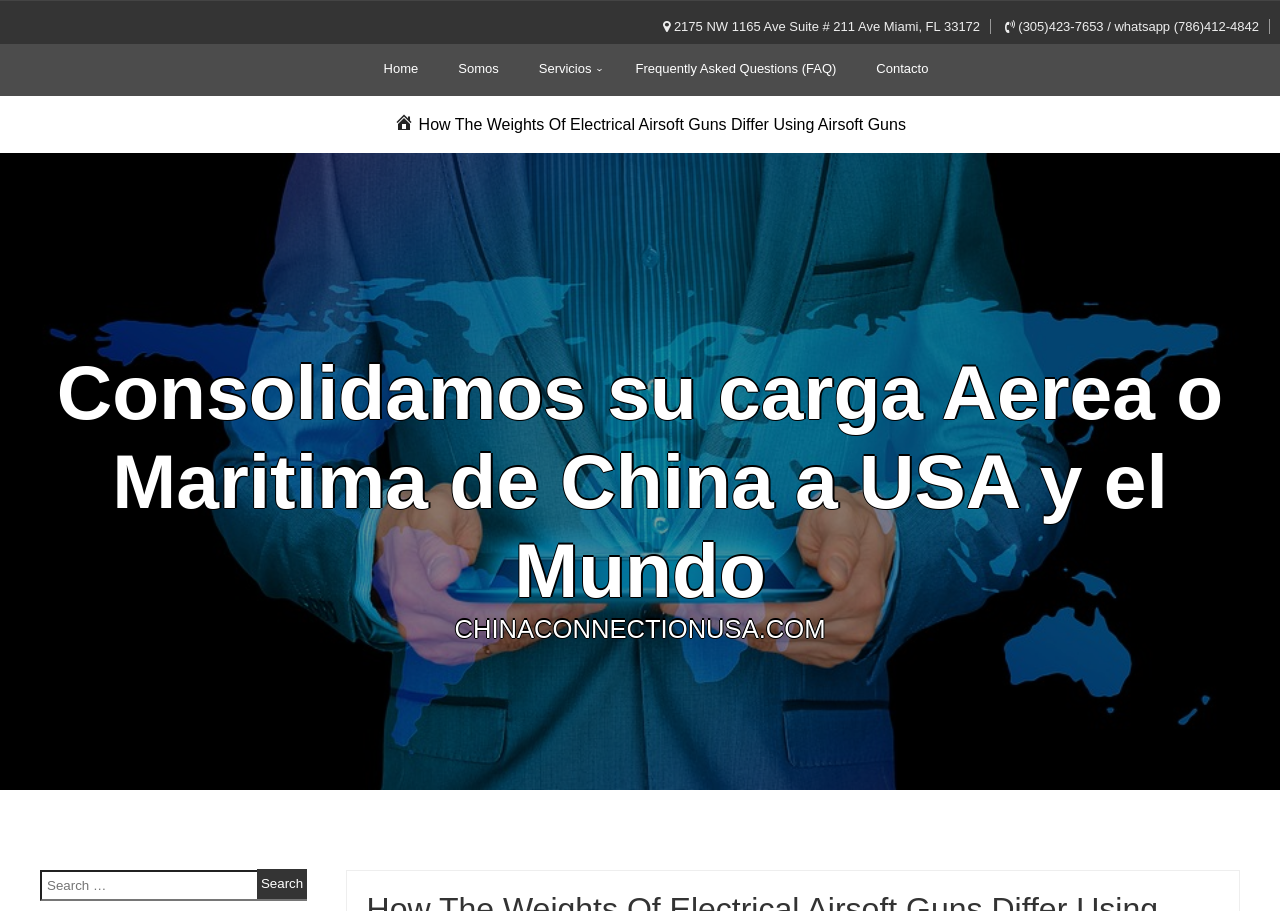Please identify the bounding box coordinates of the area I need to click to accomplish the following instruction: "Contact us".

[0.672, 0.053, 0.738, 0.099]